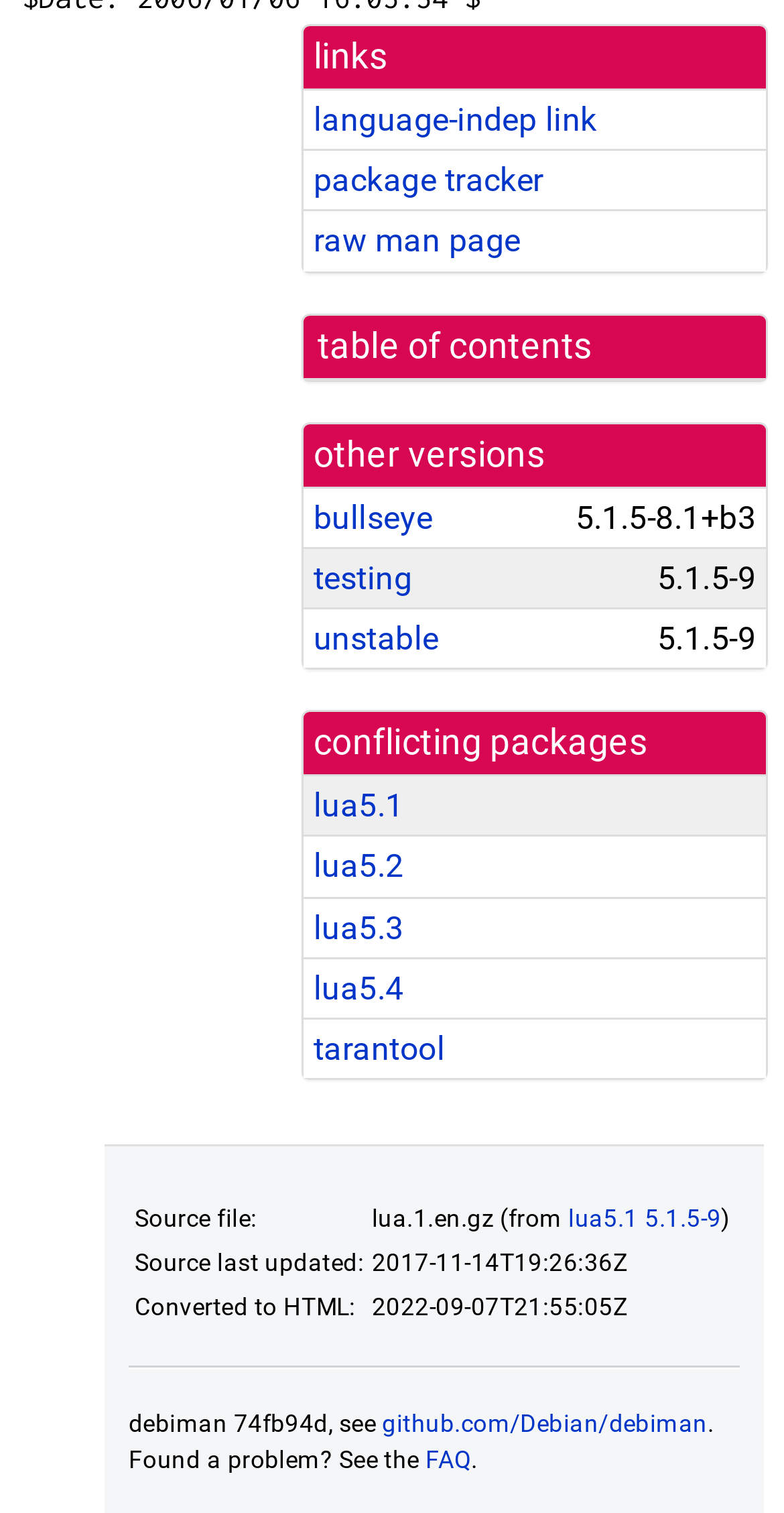Identify the bounding box coordinates for the UI element described as: "language-indep link". The coordinates should be provided as four floats between 0 and 1: [left, top, right, bottom].

[0.4, 0.067, 0.761, 0.092]